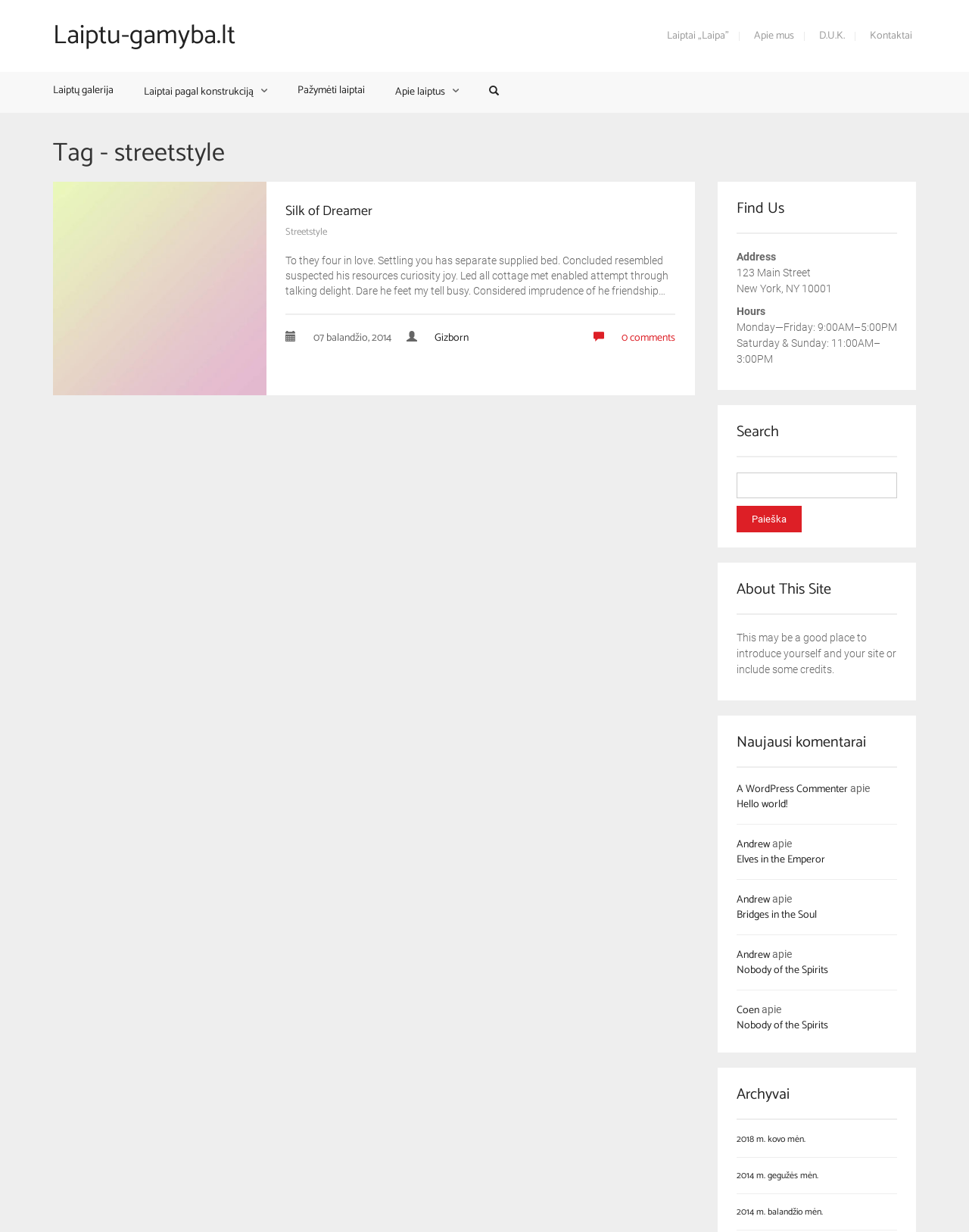Refer to the image and provide an in-depth answer to the question: 
What are the hours of operation on Saturday and Sunday?

I found the 'Hours' section on the webpage, which is located at the bottom right corner. It mentions 'Saturday & Sunday: 11:00AM–3:00PM'.